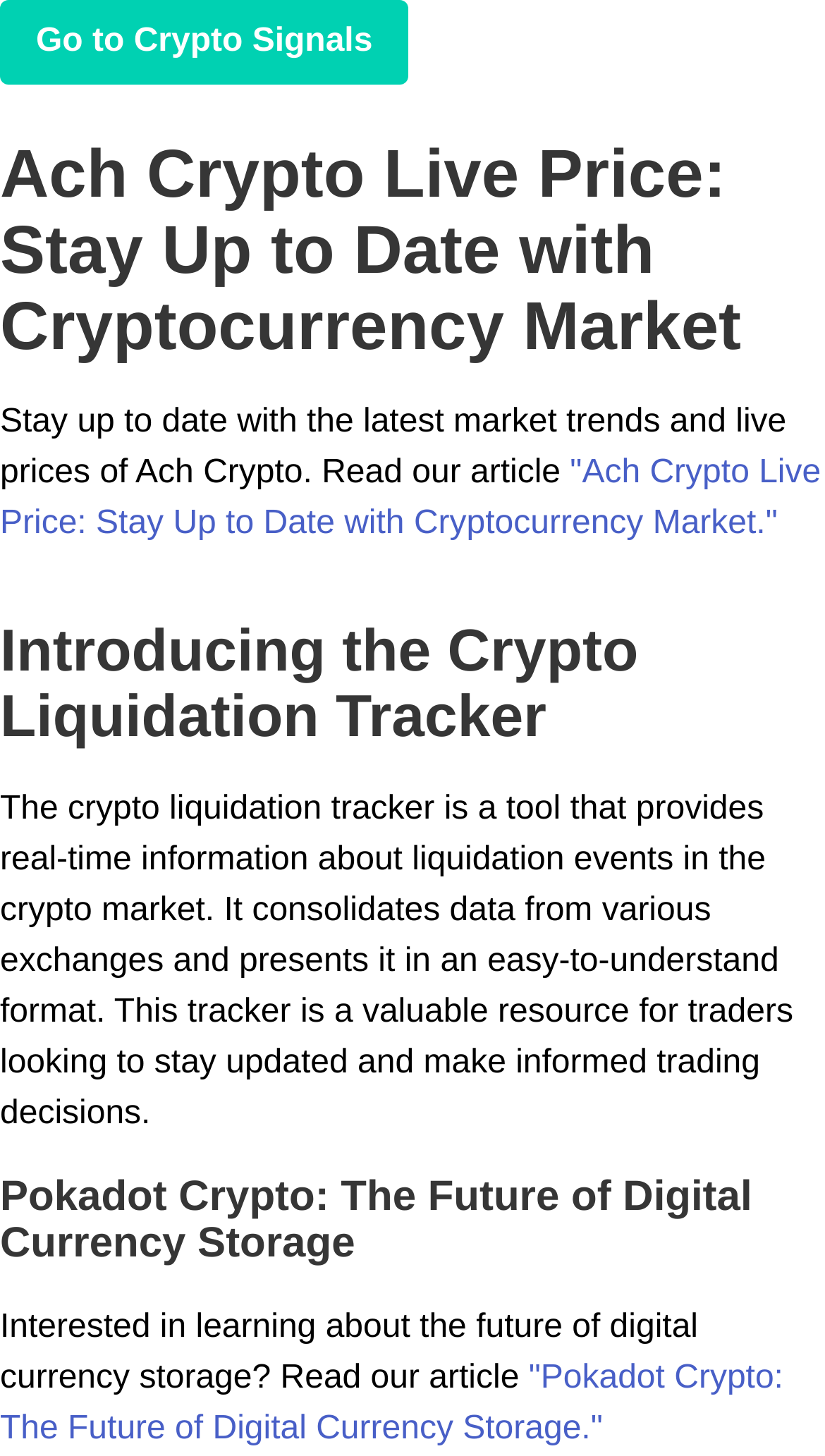Generate a detailed explanation of the webpage's features and information.

The webpage is focused on providing information about Ach Crypto and the cryptocurrency market. At the top, there is a link to "Crypto Signals" positioned on the left side of the page. Below it, a prominent heading displays the title "Ach Crypto Live Price: Stay Up to Date with Cryptocurrency Market", spanning the entire width of the page. 

Underneath the heading, a brief summary reads, "Stay up to date with the latest market trends and live prices of Ach Crypto. Read our article", taking up most of the page's width. A link to the same article is placed directly below the summary, almost reaching the right edge of the page.

Further down, another heading "Introducing the Crypto Liquidation Tracker" is positioned, again spanning the full width of the page. Below this heading, a paragraph of text explains the purpose and benefits of the crypto liquidation tracker, a tool that provides real-time information about liquidation events in the crypto market. This text block occupies a significant portion of the page's width.

Finally, at the bottom, a heading "Pokadot Crypto: The Future of Digital Currency Storage" is displayed, followed by a brief invitation to read an article on the topic, and a link to the article positioned at the very bottom of the page, near the right edge.